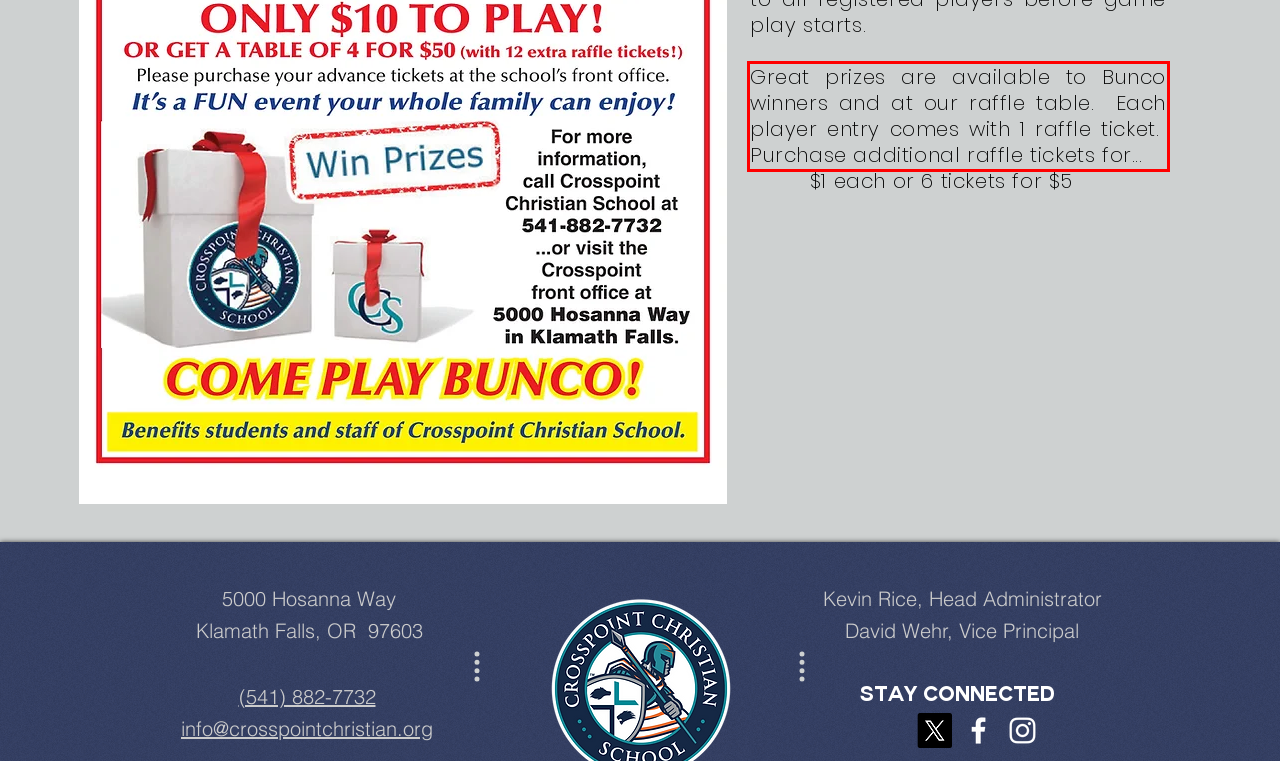Look at the screenshot of the webpage, locate the red rectangle bounding box, and generate the text content that it contains.

Great prizes are available to Bunco winners and at our raffle table. Each player entry comes with 1 raffle ticket. Purchase additional raffle tickets for...